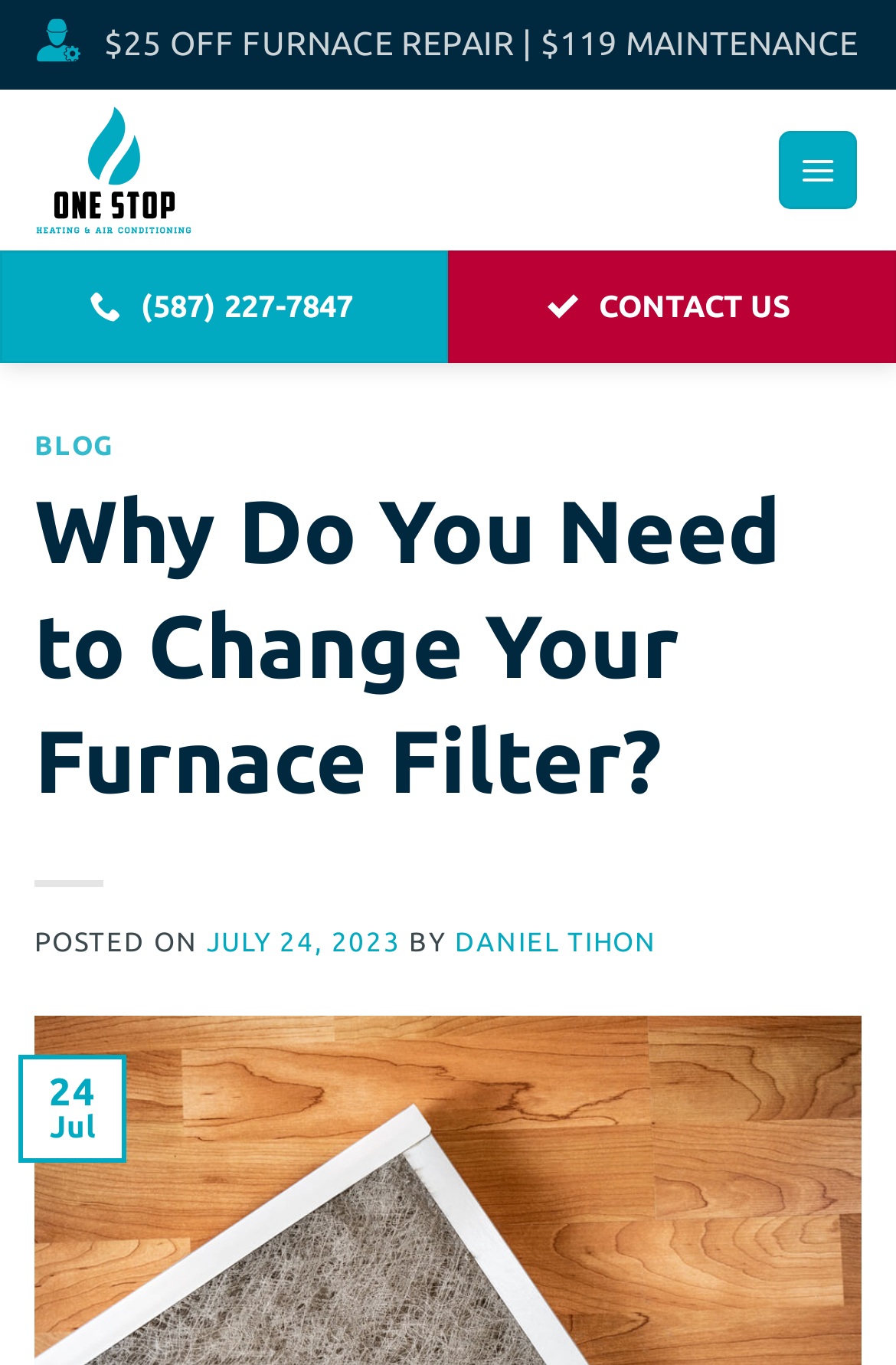For the following element description, predict the bounding box coordinates in the format (top-left x, top-left y, bottom-right x, bottom-right y). All values should be floating point numbers between 0 and 1. Description: Blog

[0.038, 0.315, 0.127, 0.337]